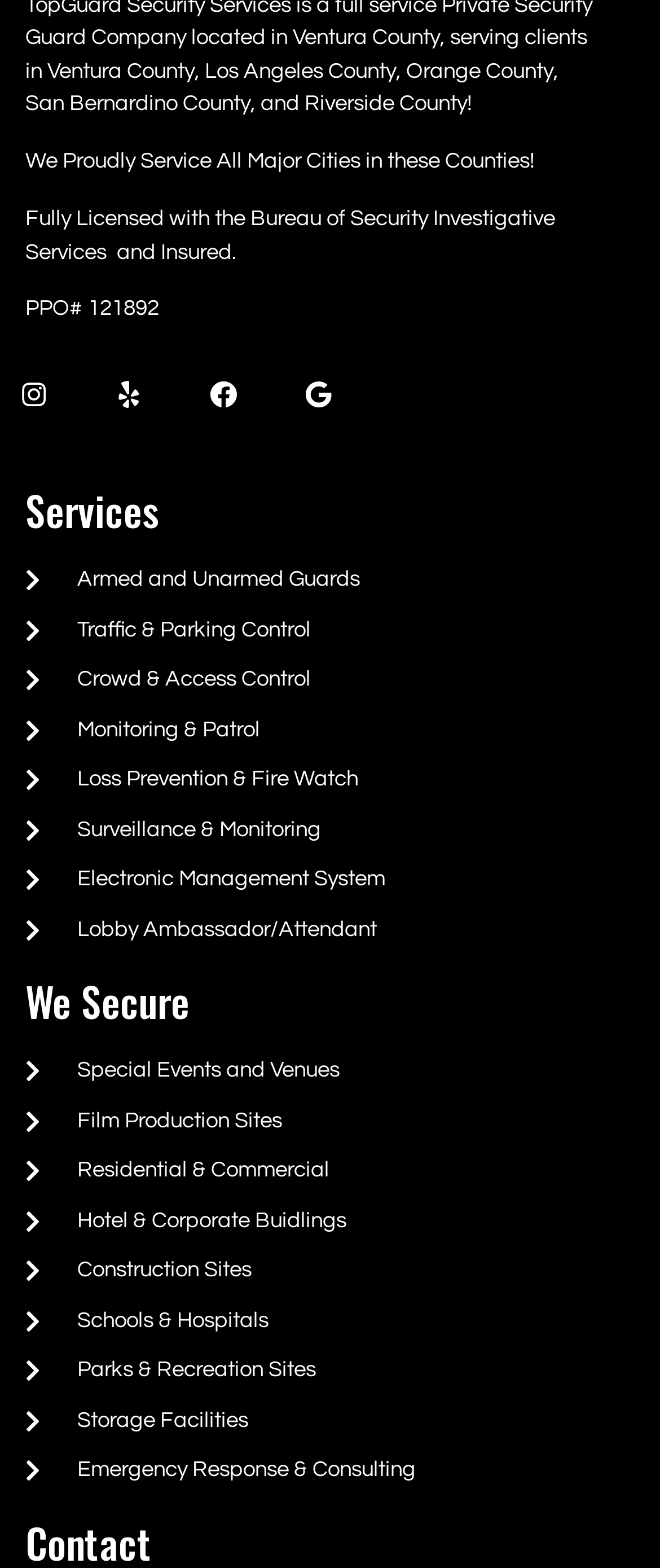What is the company's PPO number?
Answer the question in as much detail as possible.

I found the PPO number by looking at the StaticText element with the text 'PPO# 121892' which is located at the top of the webpage.